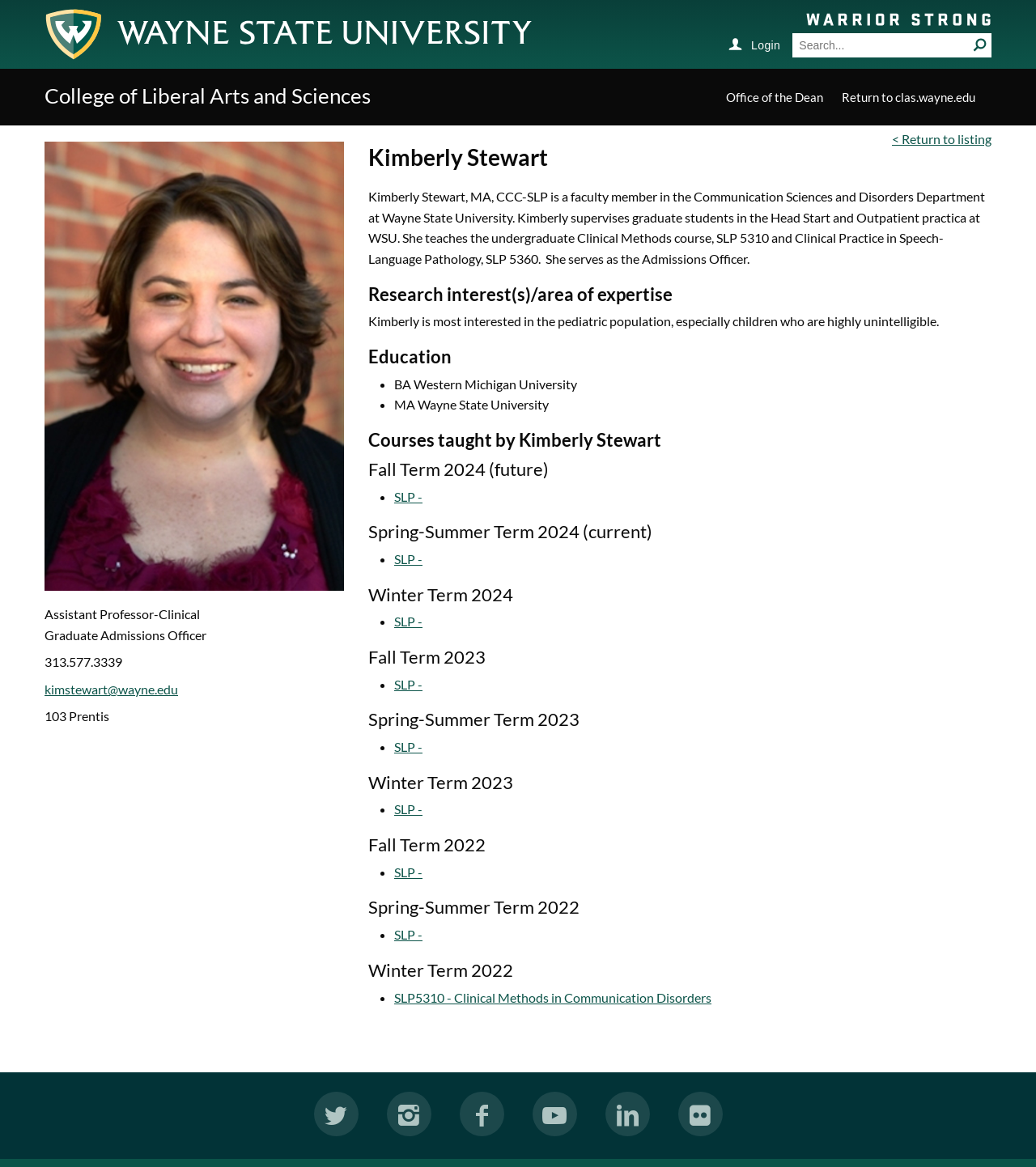Locate the bounding box coordinates of the area that needs to be clicked to fulfill the following instruction: "View Kimberly Stewart's profile". The coordinates should be in the format of four float numbers between 0 and 1, namely [left, top, right, bottom].

[0.355, 0.121, 0.957, 0.149]